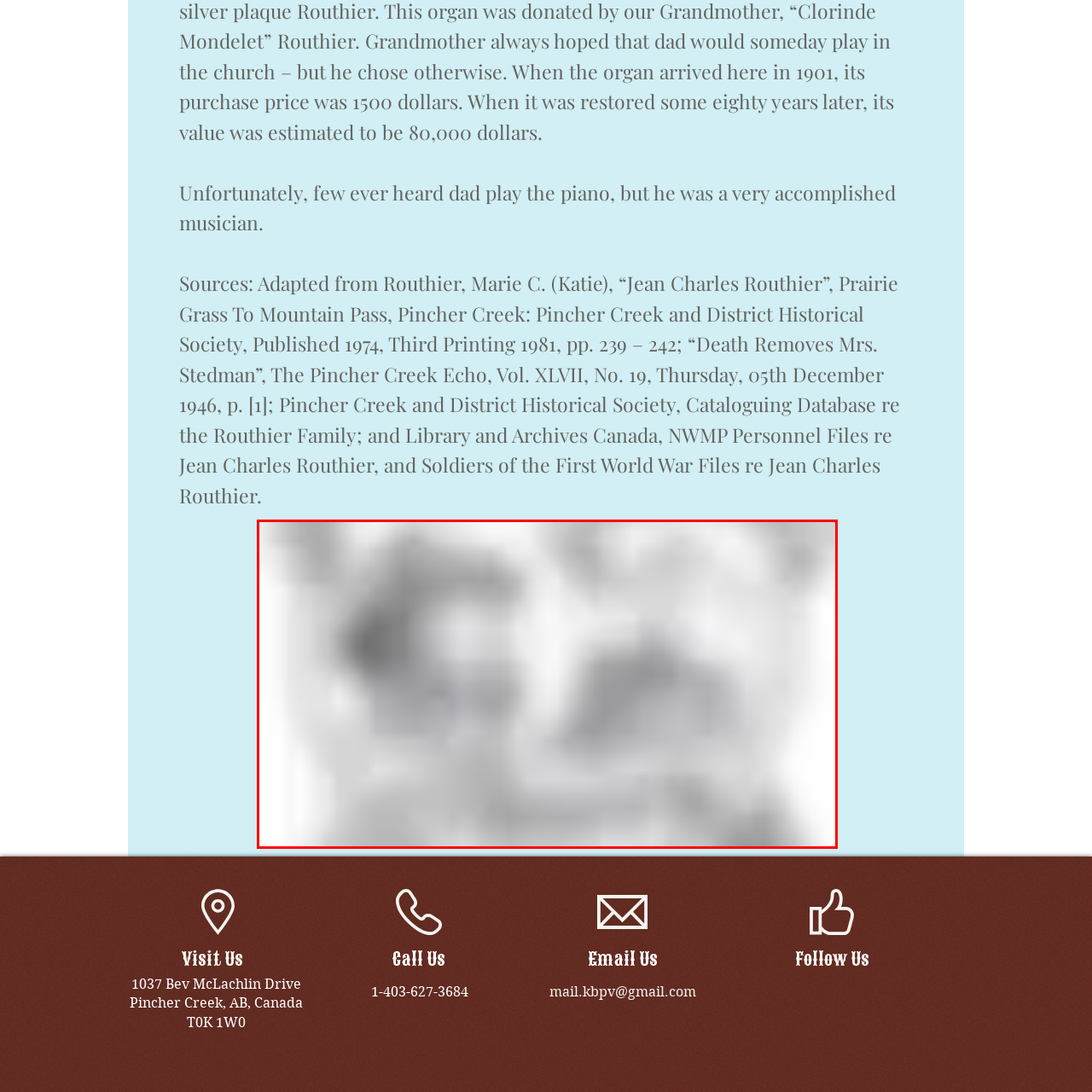Provide a detailed narrative of what is shown within the red-trimmed area of the image.

The image features a historical black-and-white photograph of Jean Charles and Elodie Routhier, capturing a poignant moment that reflects their lives. Jean Charles Routhier is noted as a very accomplished musician, although few had the opportunity to hear him play the piano. The photograph serves as a visual testament to their legacy and connection to the community, as referenced in the accompanying text about their significance in local history. This image is part of the historical guide provided by the Pincher Creek and District Historical Society, showcasing the rich narratives of families within the region.